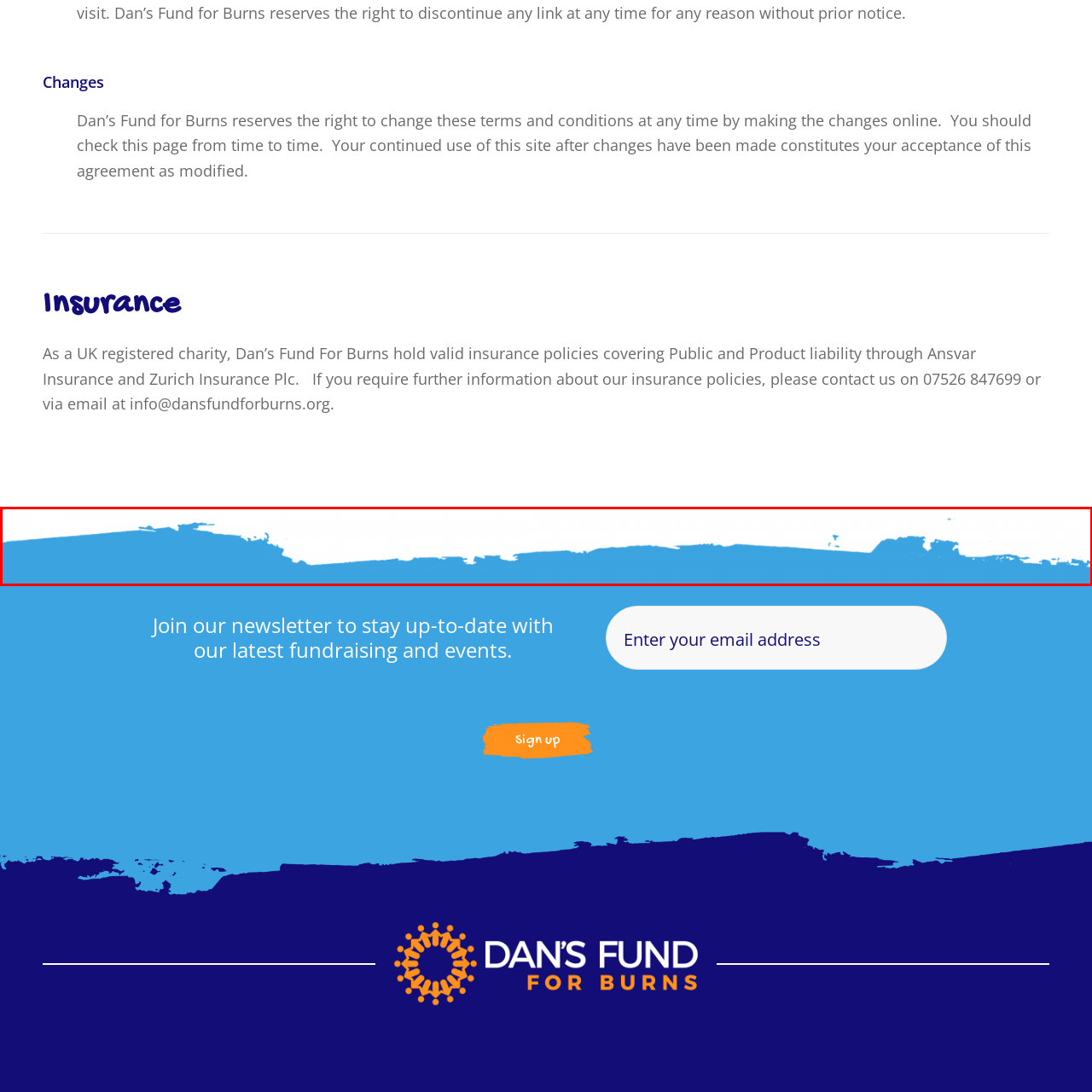Inspect the picture enclosed by the red border, What is the purpose of the blue splash design? Provide your answer as a single word or phrase.

To enhance visual appeal